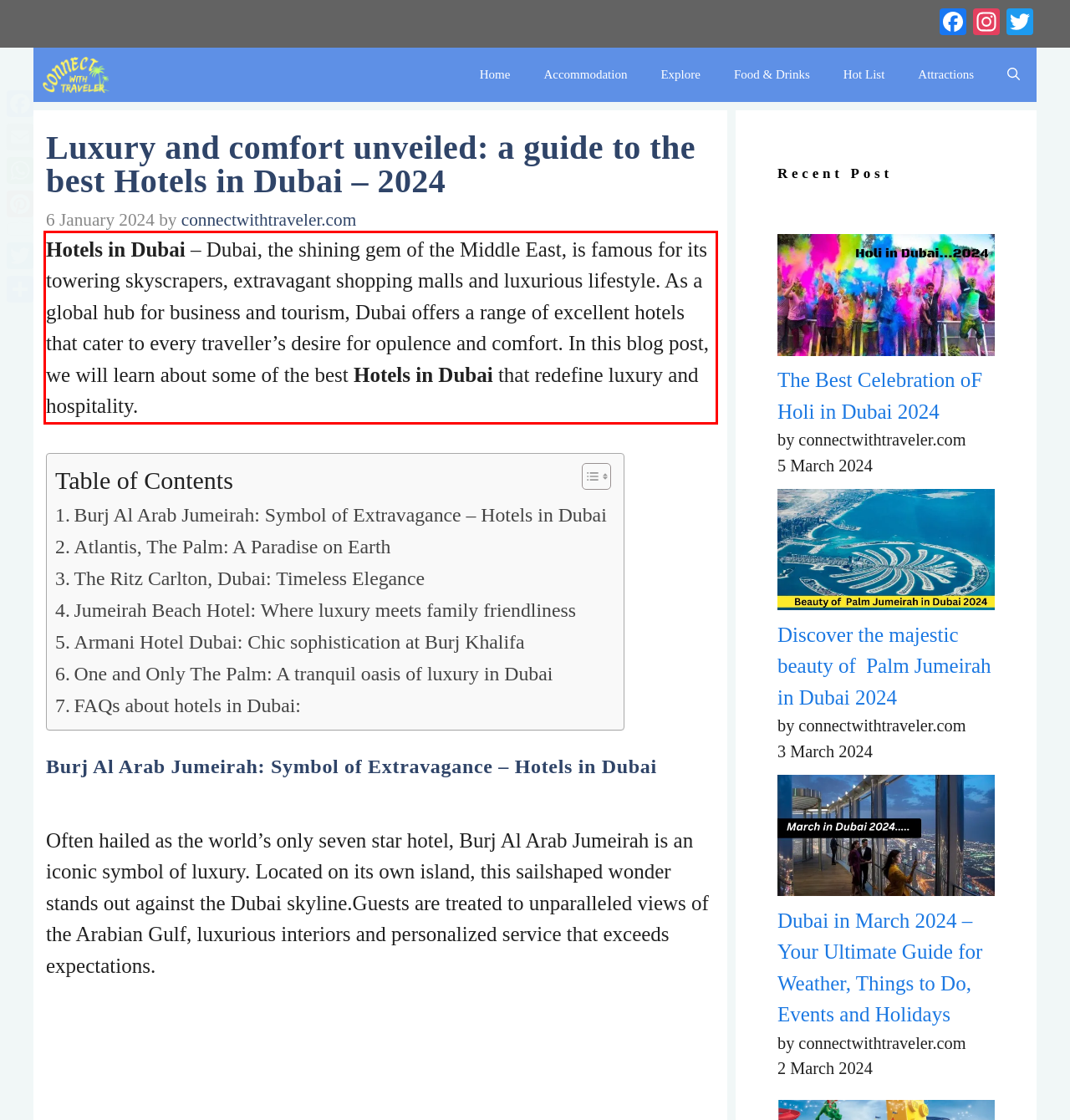Given a screenshot of a webpage containing a red bounding box, perform OCR on the text within this red bounding box and provide the text content.

Hotels in Dubai – Dubai, the shining gem of the Middle East, is famous for its towering skyscrapers, extravagant shopping malls and luxurious lifestyle. As a global hub for business and tourism, Dubai offers a range of excellent hotels that cater to every traveller’s desire for opulence and comfort. In this blog post, we will learn about some of the best Hotels in Dubai that redefine luxury and hospitality.